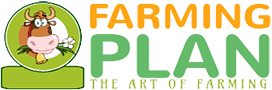What is the theme of the webpage?
Can you give a detailed and elaborate answer to the question?

The webpage is dedicated to agricultural ventures, particularly in the context of livestock and crop production, as indicated by the logo and the tagline 'THE ART OF FARMING'.